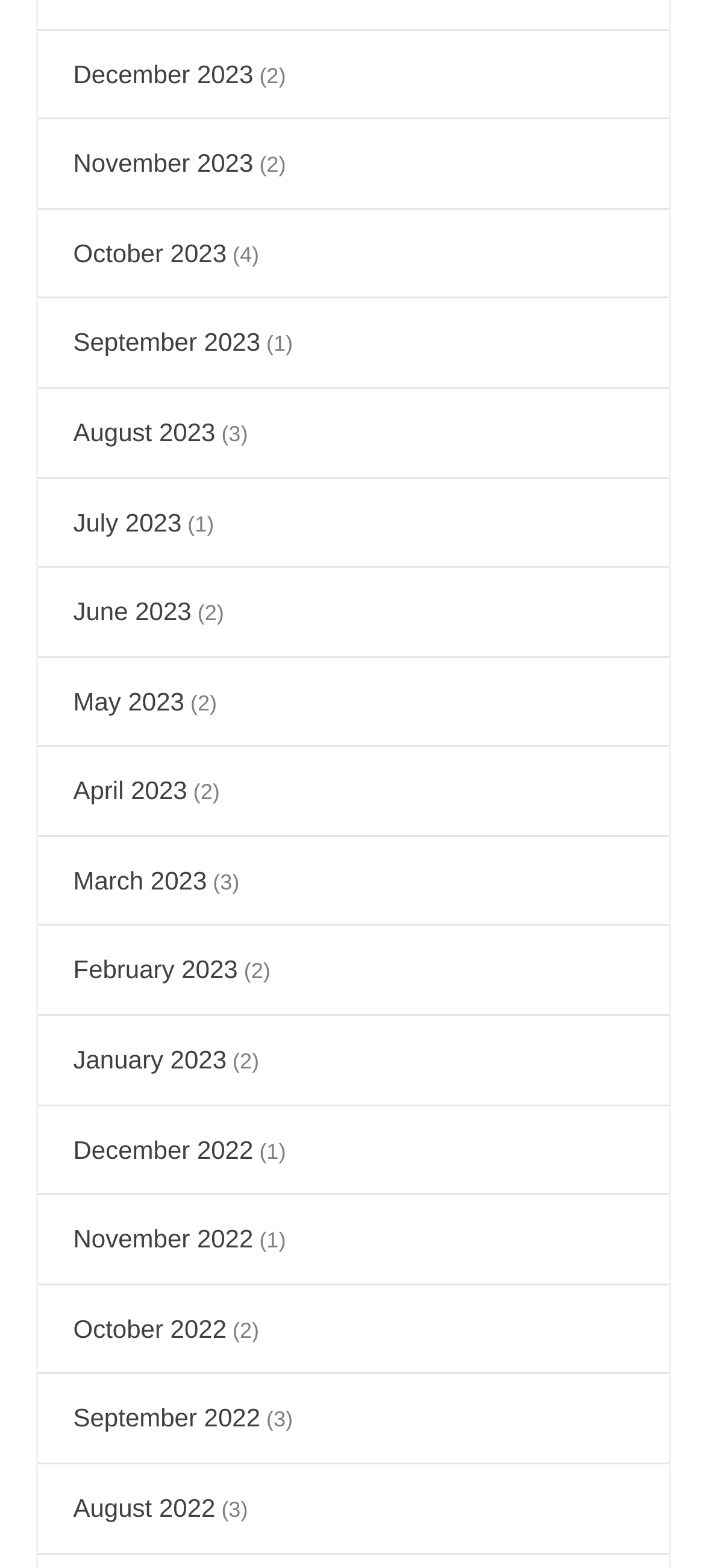How many articles are there in total?
Deliver a detailed and extensive answer to the question.

I counted the number of StaticText elements with numbers in parentheses, which represent the number of articles for each month. I added up these numbers and found a total of 19 articles.